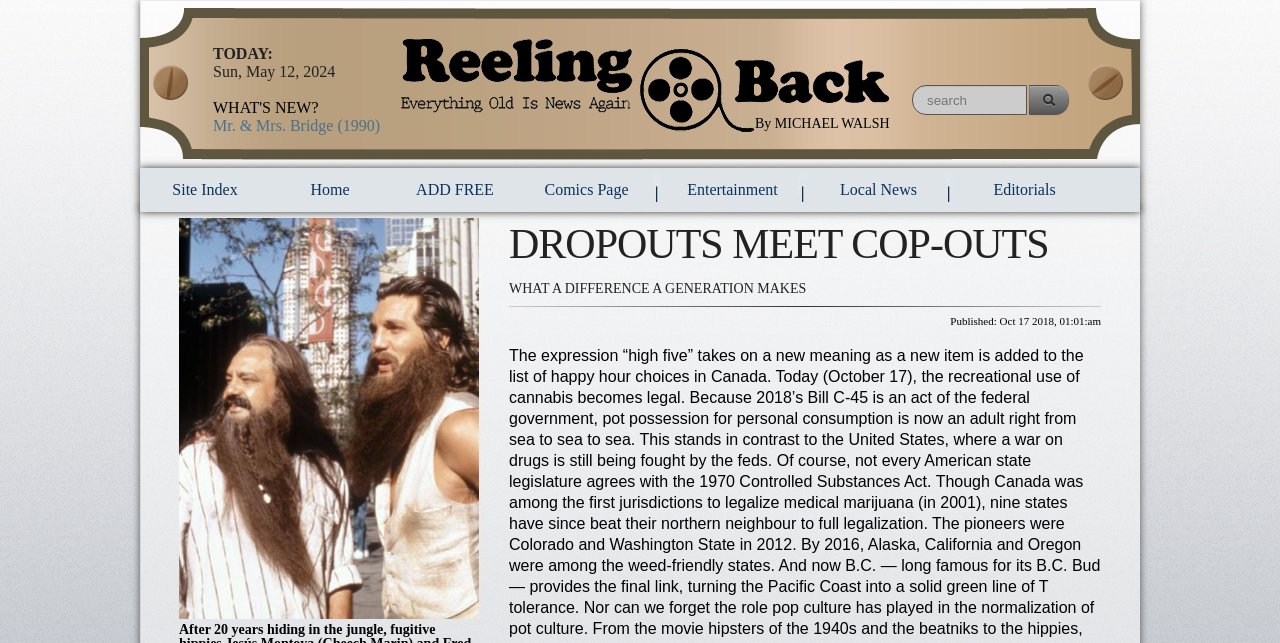What is the publication date of the article?
Examine the webpage screenshot and provide an in-depth answer to the question.

The publication date is displayed at the bottom of the webpage as 'Published: Oct 17 2018, 01:01:am'.